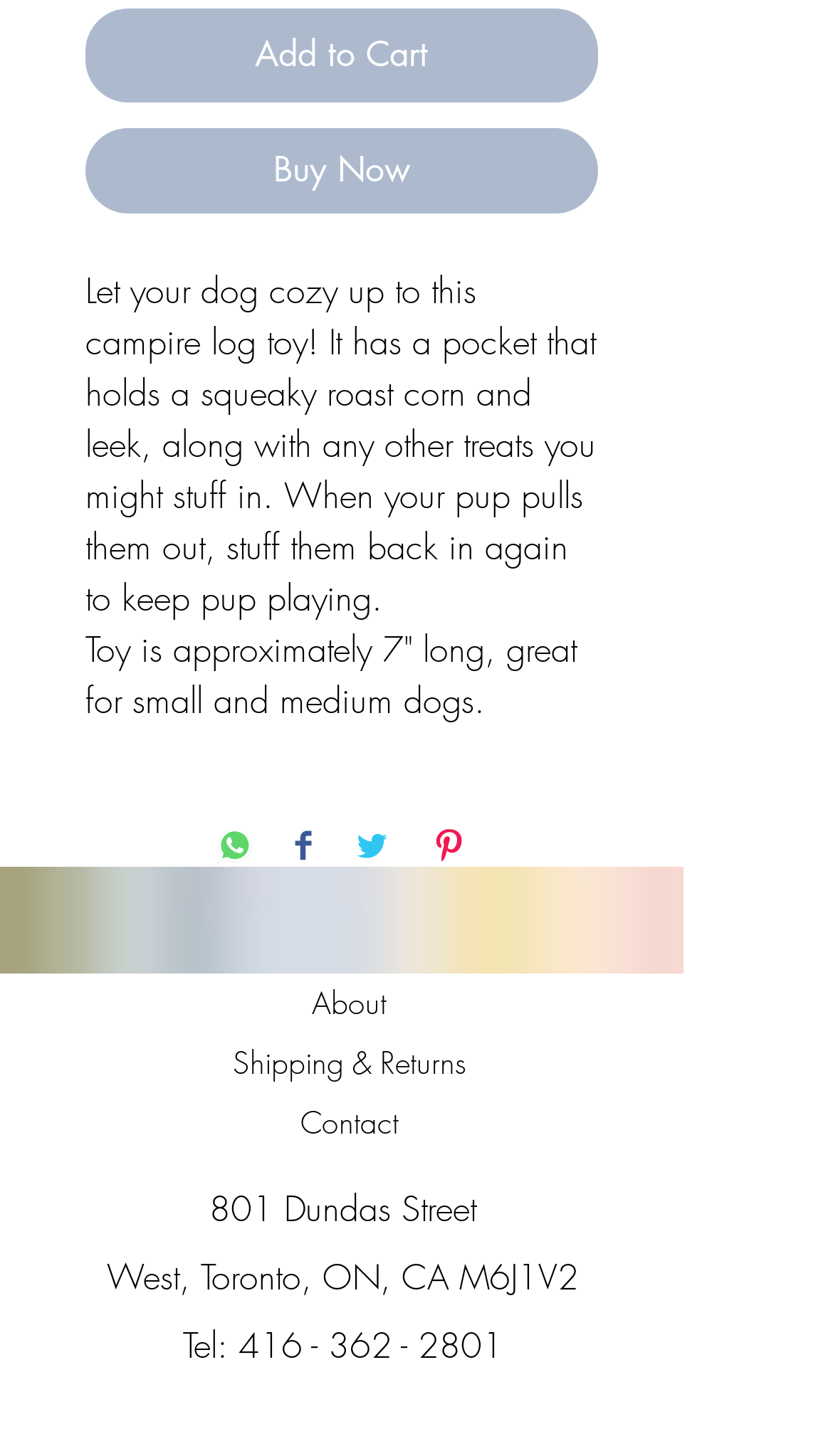Please identify the bounding box coordinates of the element I need to click to follow this instruction: "Buy the product now".

[0.103, 0.088, 0.718, 0.146]